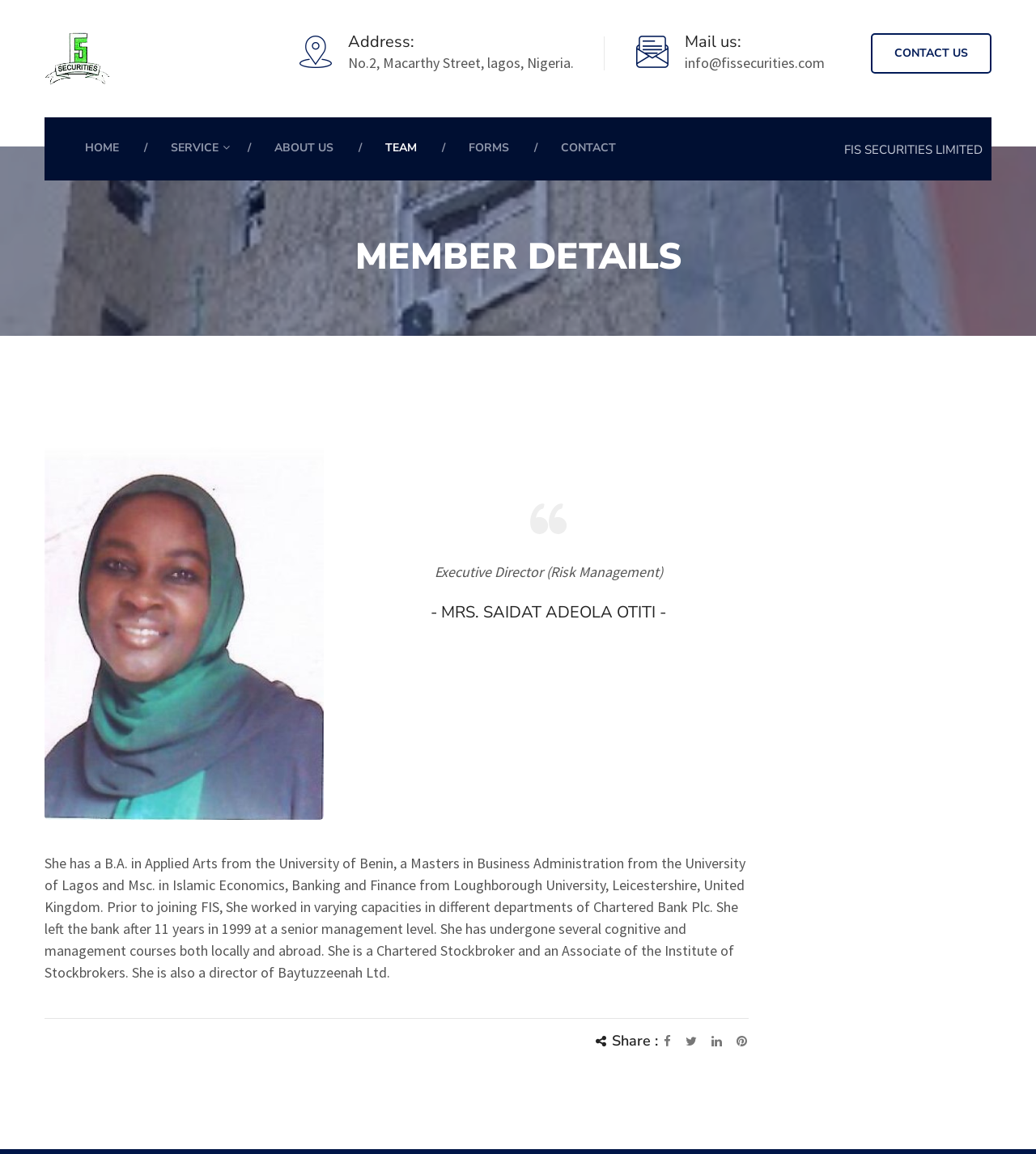Provide a brief response to the question below using a single word or phrase: 
What is the name of the company where Mrs. Saidat Adeola Otiti is also a director?

Baytuzzeenah Ltd.